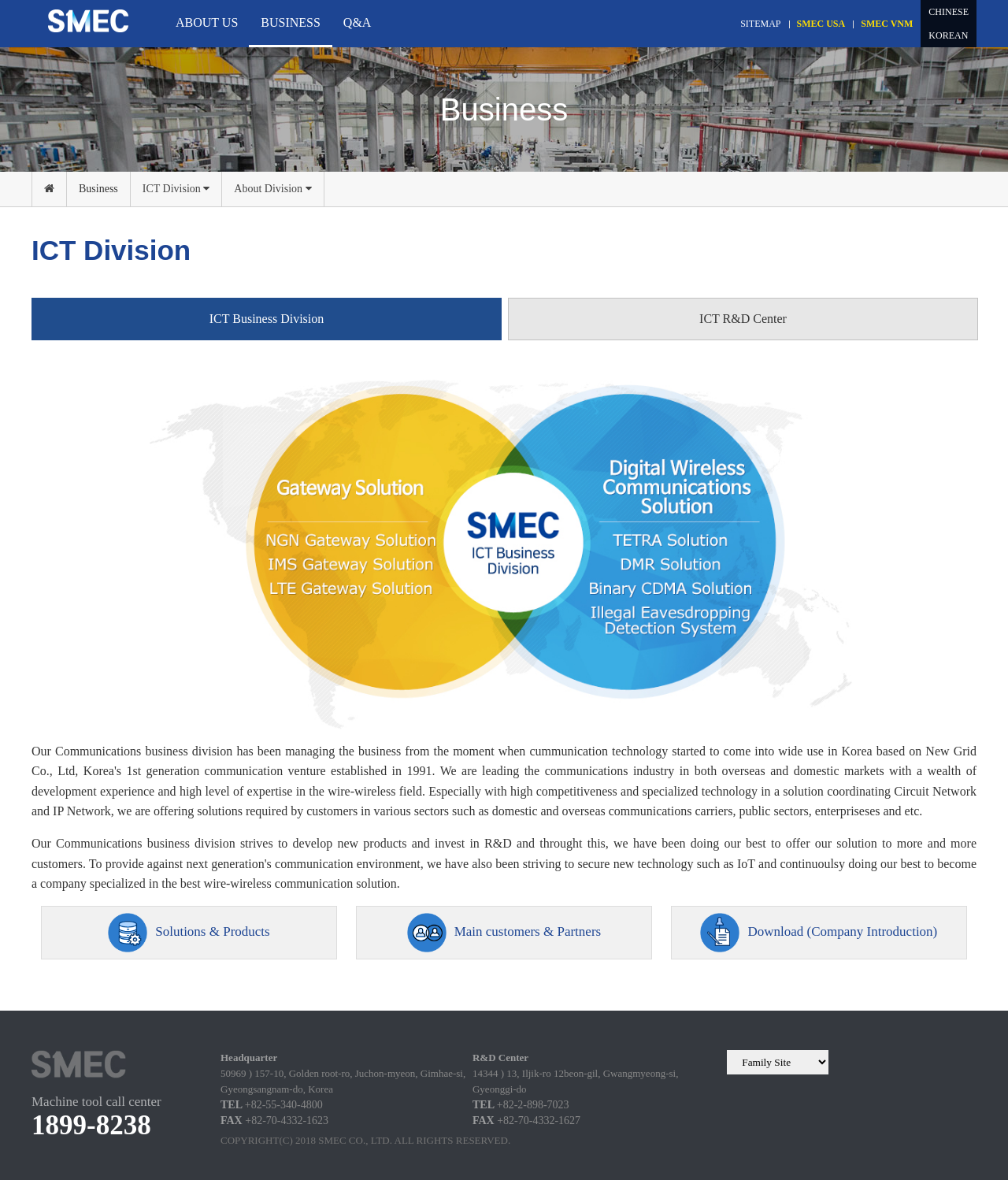Please analyze the image and provide a thorough answer to the question:
What is the business division of SMEC?

The business division of SMEC can be found in the link element with the text 'ICT Business Division'. This link is located under the heading 'ICT Division', which suggests that ICT Business Division is a part of the ICT Division.